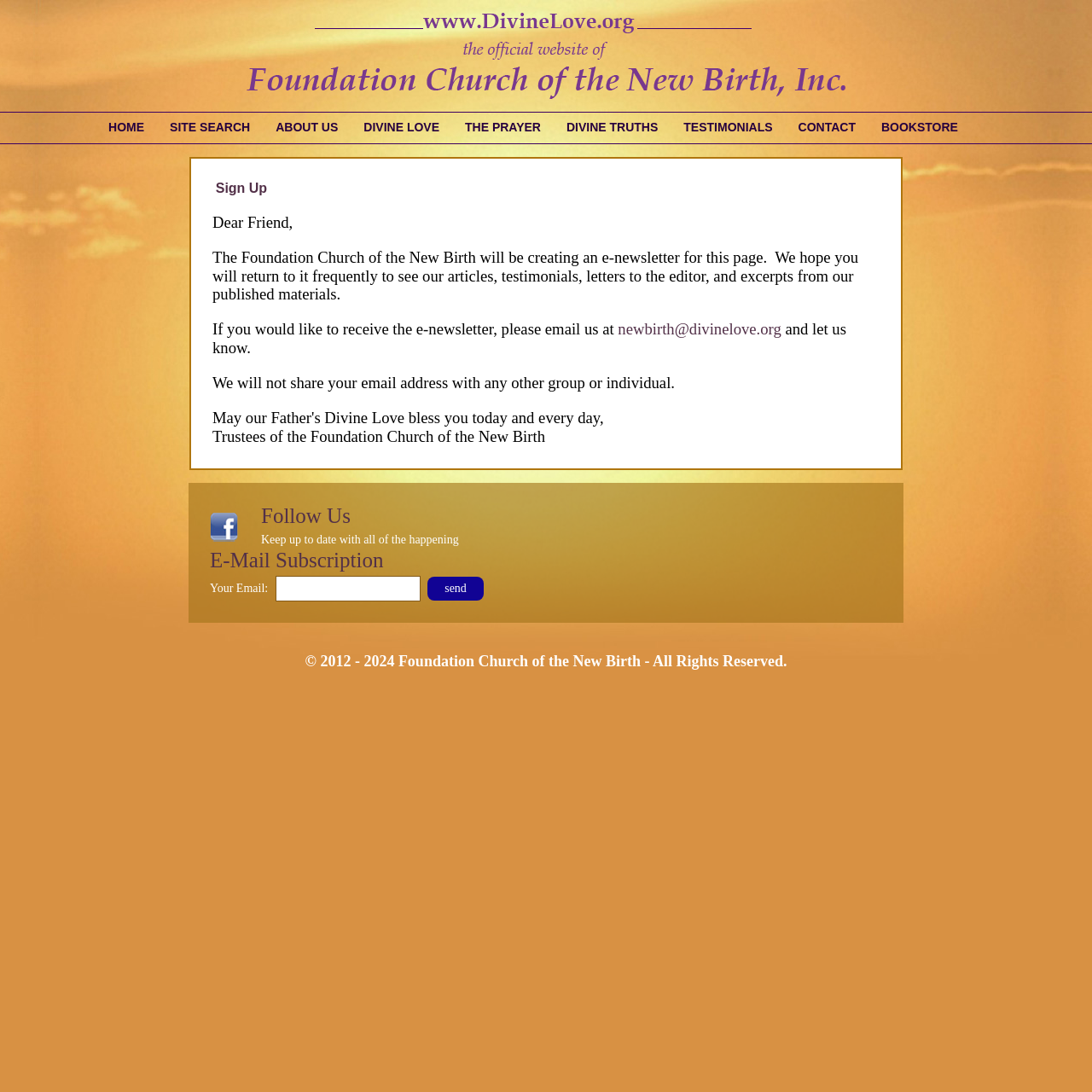Describe all the significant parts and information present on the webpage.

The webpage is for the Foundation Church of the New Birth, Inc. At the top, there is a logo image of the church, taking up about half of the screen width. Below the logo, there is a navigation menu with 9 links: HOME, SITE SEARCH, ABOUT US, DIVINE LOVE, THE PRAYER, DIVINE TRUTHS, TESTIMONIALS, CONTACT, and BOOKSTORE. These links are aligned horizontally and take up about half of the screen width.

Below the navigation menu, there is a table with a single cell containing a "Sign Up" text. To the right of the table, there is a section with a greeting message "Dear Friend," followed by a paragraph of text explaining that the church will be creating an e-newsletter and inviting visitors to sign up by emailing them.

Below this section, there is a call-to-action to receive the e-newsletter by emailing the church, with a link to the email address. There is also a statement assuring that the email address will not be shared with any other group or individual.

Further down, there is a section with the text "Trustees of the Foundation Church of the New Birth" and a Facebook link with an image. The Facebook link is accompanied by a "Follow Us" heading and a brief description.

Below the Facebook section, there is an "E-Mail Subscription" section with a heading, a text input field to enter an email address, and a "send" button. However, the button is currently disabled.

At the bottom of the page, there is a copyright notice stating "© 2012 - 2024 Foundation Church of the New Birth - All Rights Reserved."